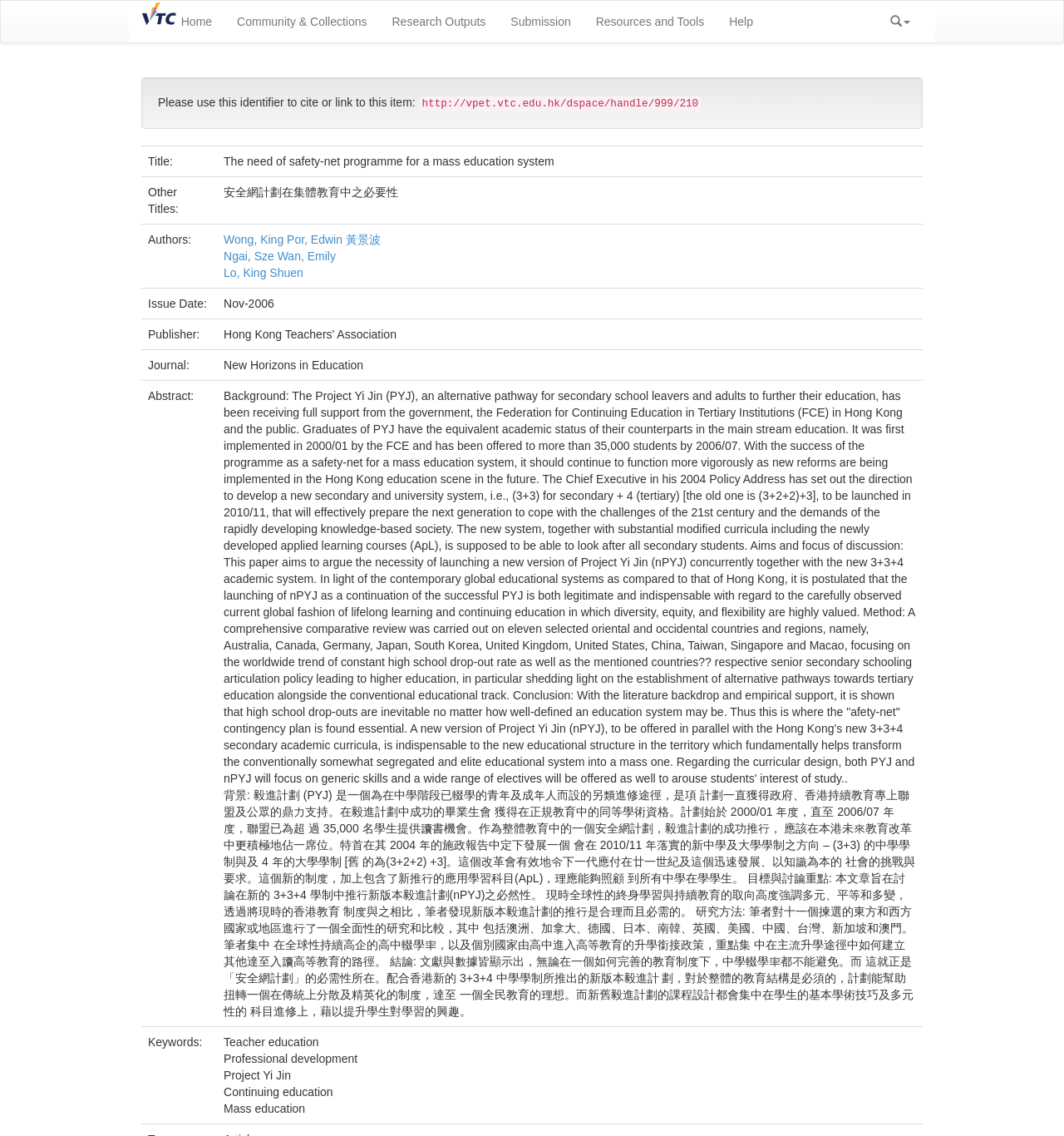From the webpage screenshot, identify the region described by Community & Collections. Provide the bounding box coordinates as (top-left x, top-left y, bottom-right x, bottom-right y), with each value being a floating point number between 0 and 1.

[0.211, 0.001, 0.357, 0.037]